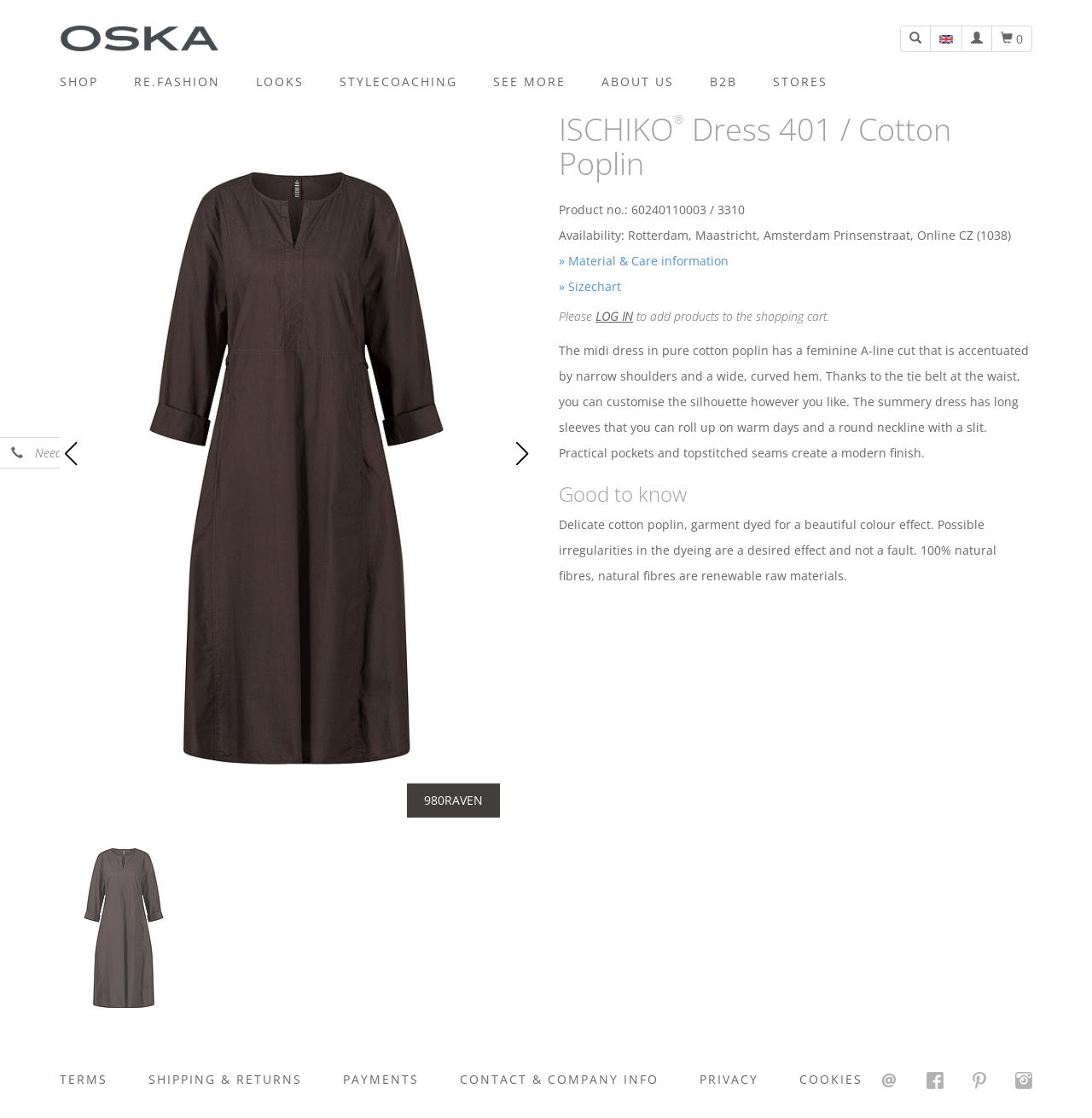Please answer the following question as detailed as possible based on the image: 
What is the material of the dress?

I found the answer by reading the StaticText element 'The midi dress in pure cotton poplin has a feminine A-line cut...' which describes the features of the dress, including its material.